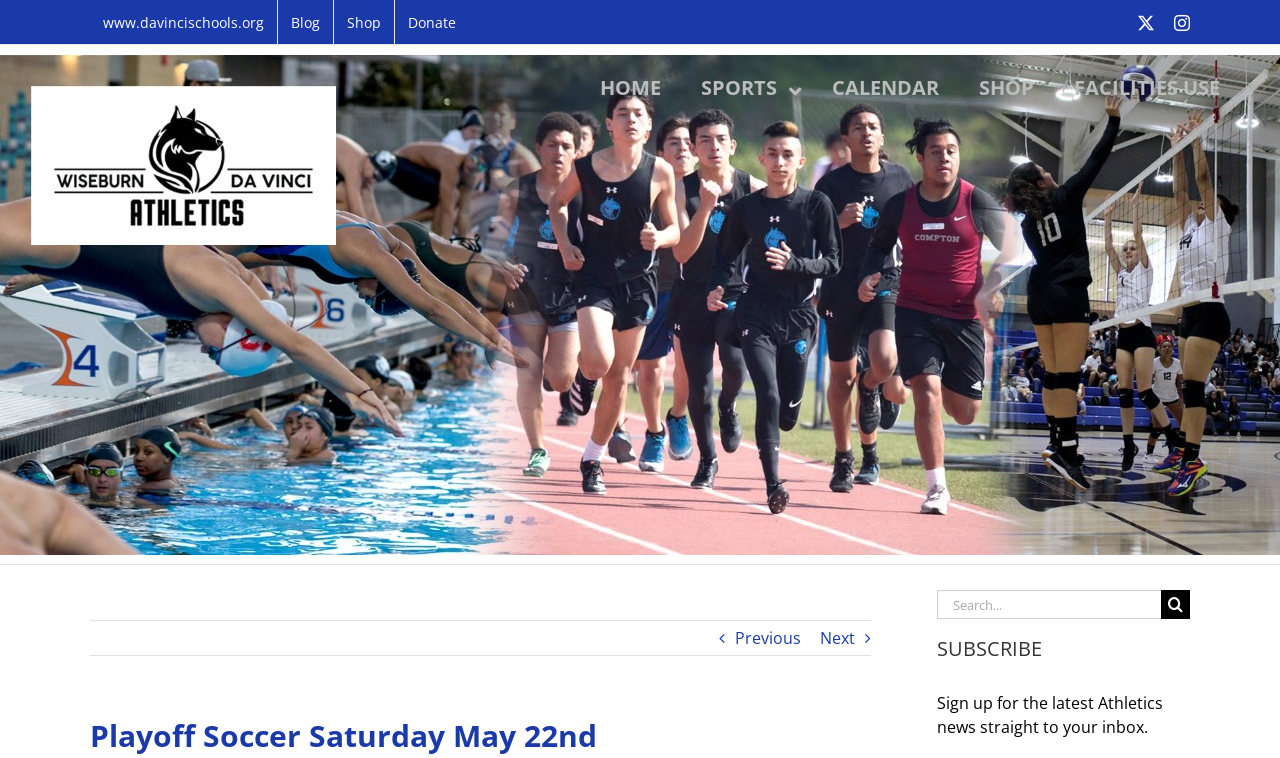Can you find the bounding box coordinates for the element to click on to achieve the instruction: "visit instagram page"?

[0.917, 0.02, 0.93, 0.041]